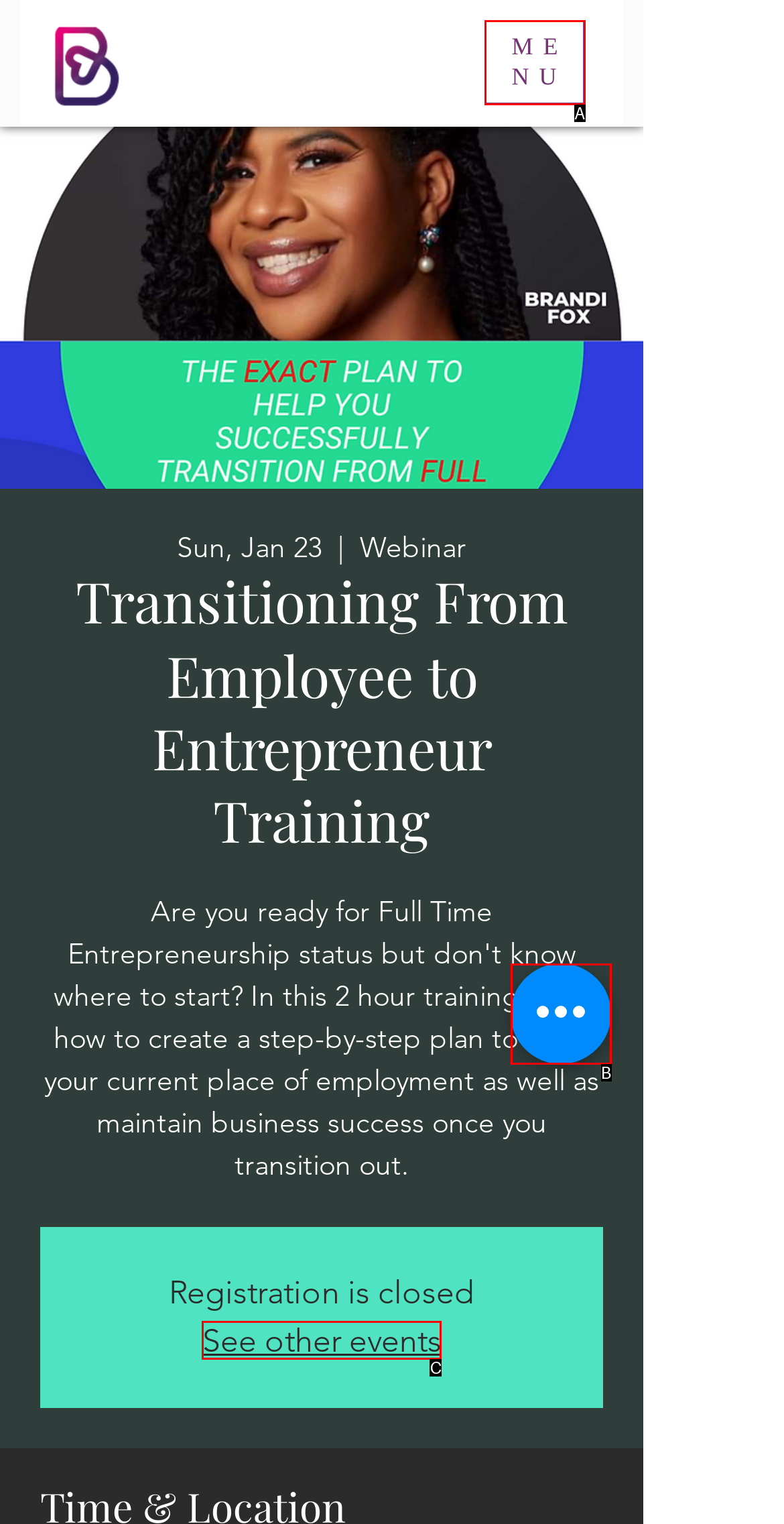Look at the description: aria-label="Quick actions"
Determine the letter of the matching UI element from the given choices.

B